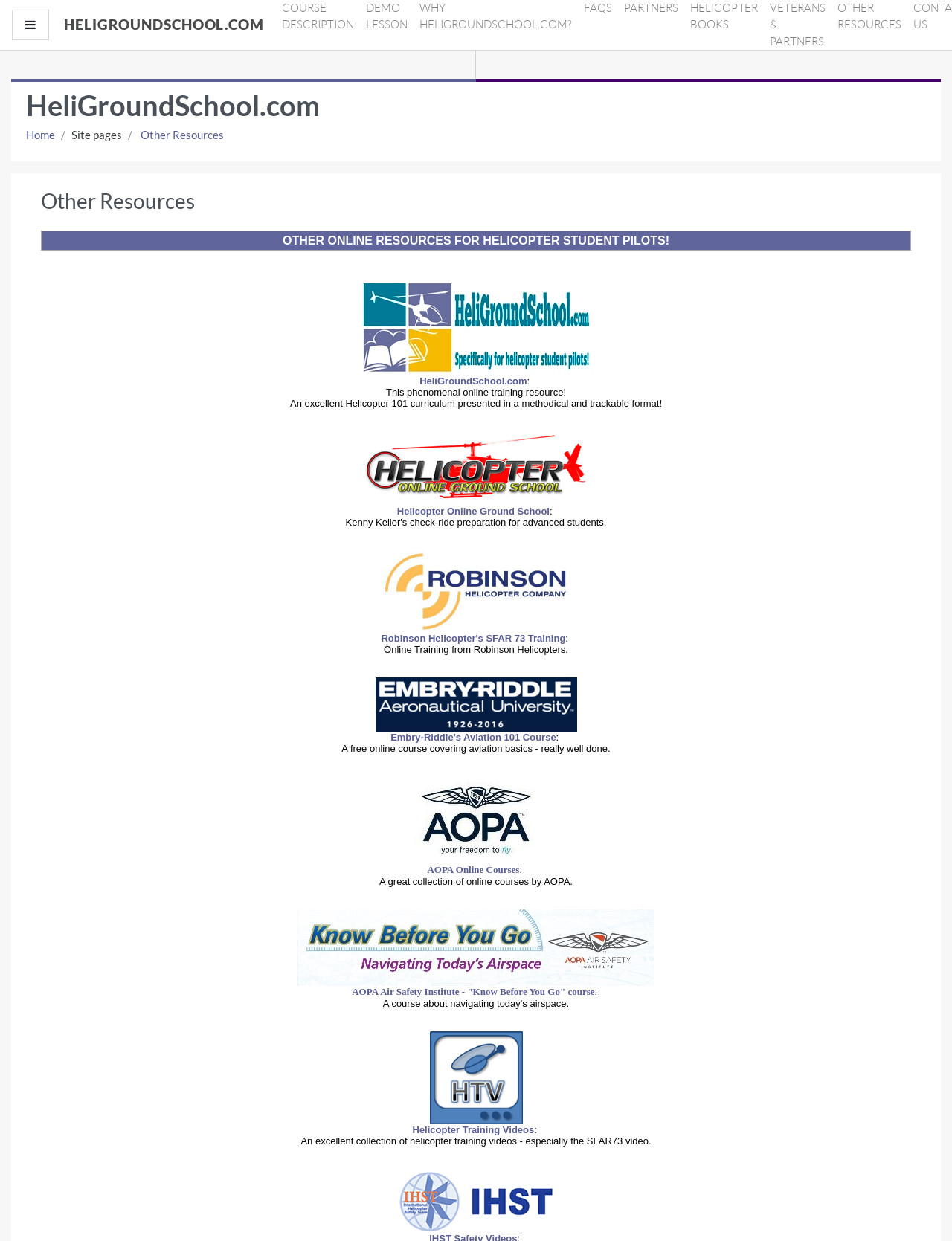Using the description: "Home", identify the bounding box of the corresponding UI element in the screenshot.

[0.027, 0.103, 0.058, 0.114]